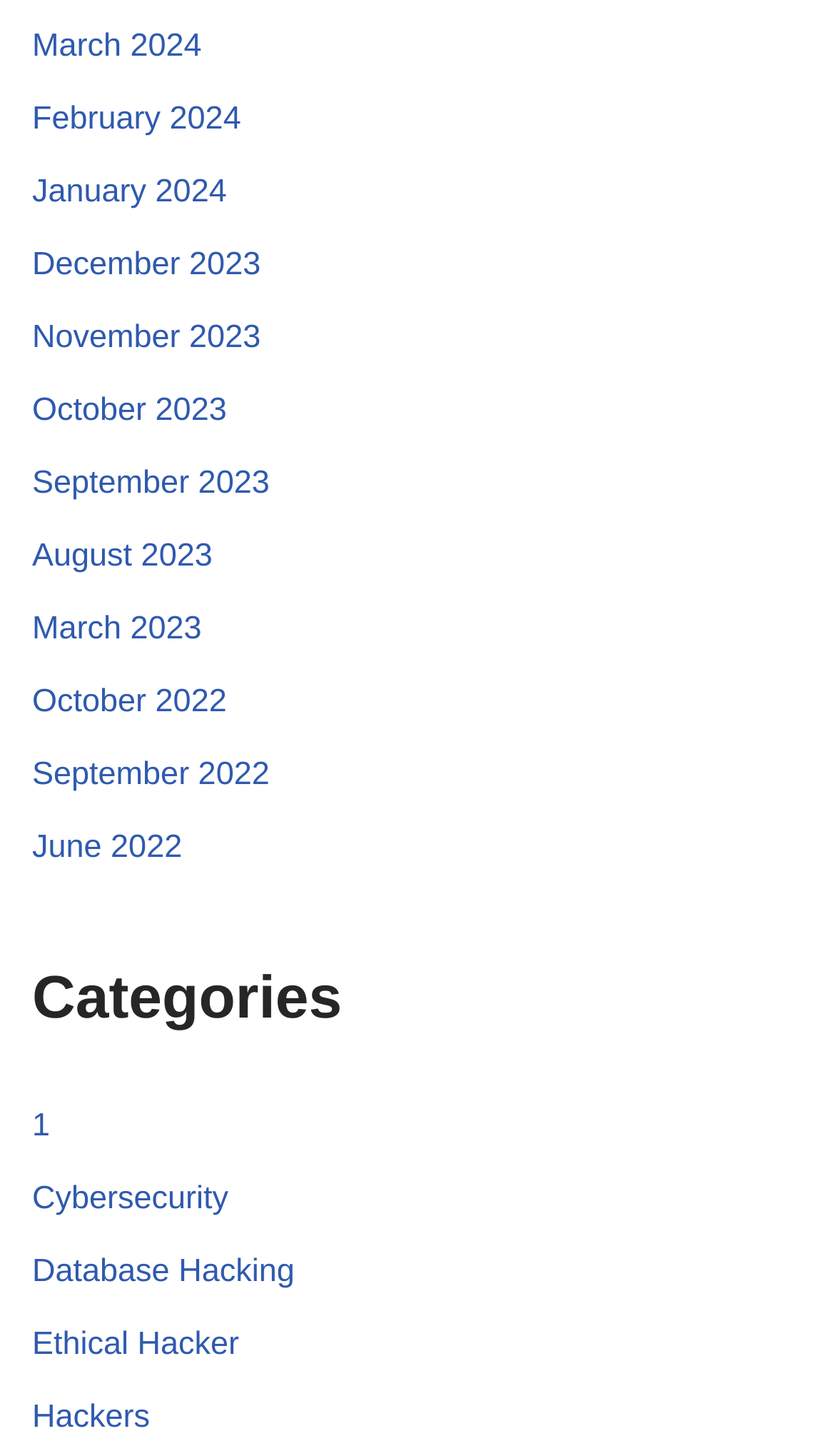Can you determine the bounding box coordinates of the area that needs to be clicked to fulfill the following instruction: "View March 2024"?

[0.038, 0.019, 0.242, 0.044]